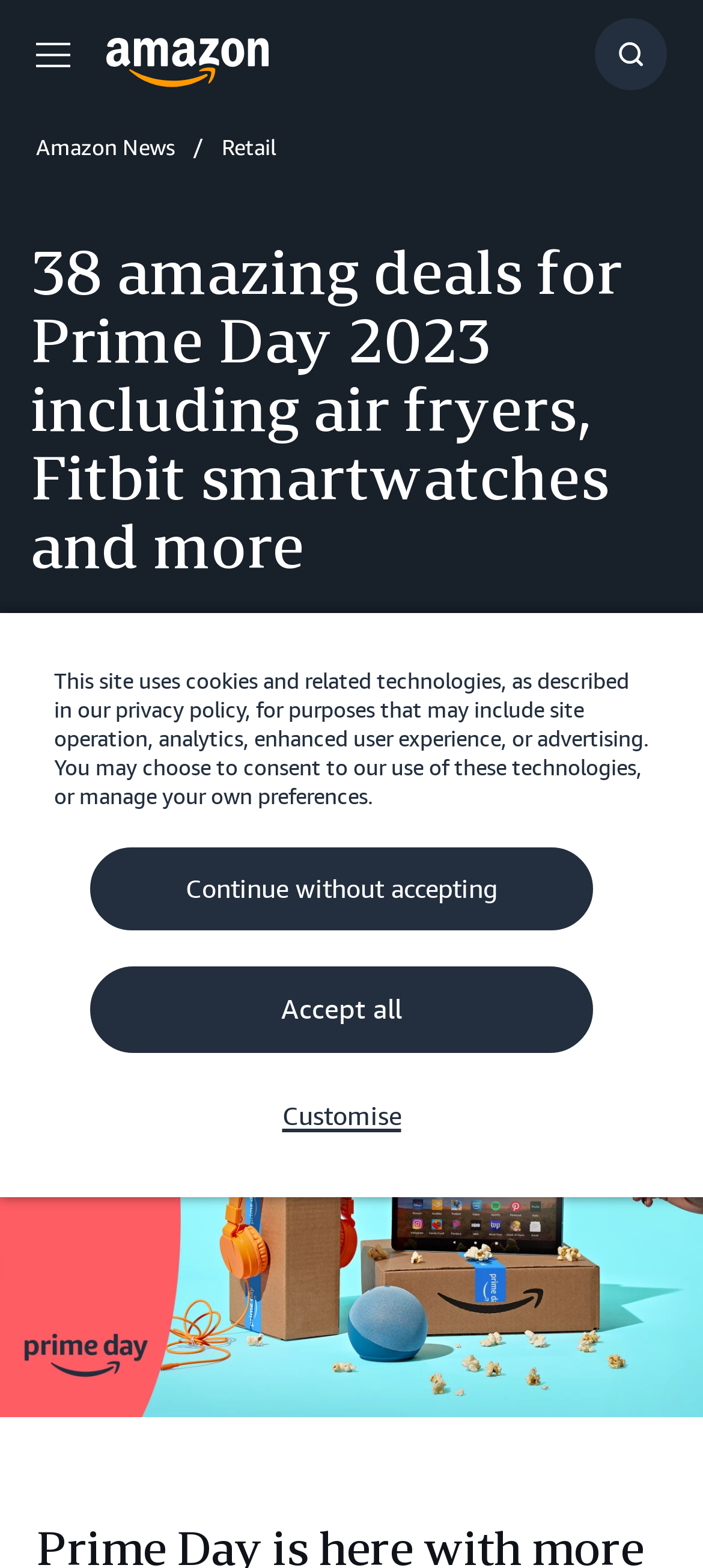Provide a brief response in the form of a single word or phrase:
What is the estimated reading time of the article?

2 min